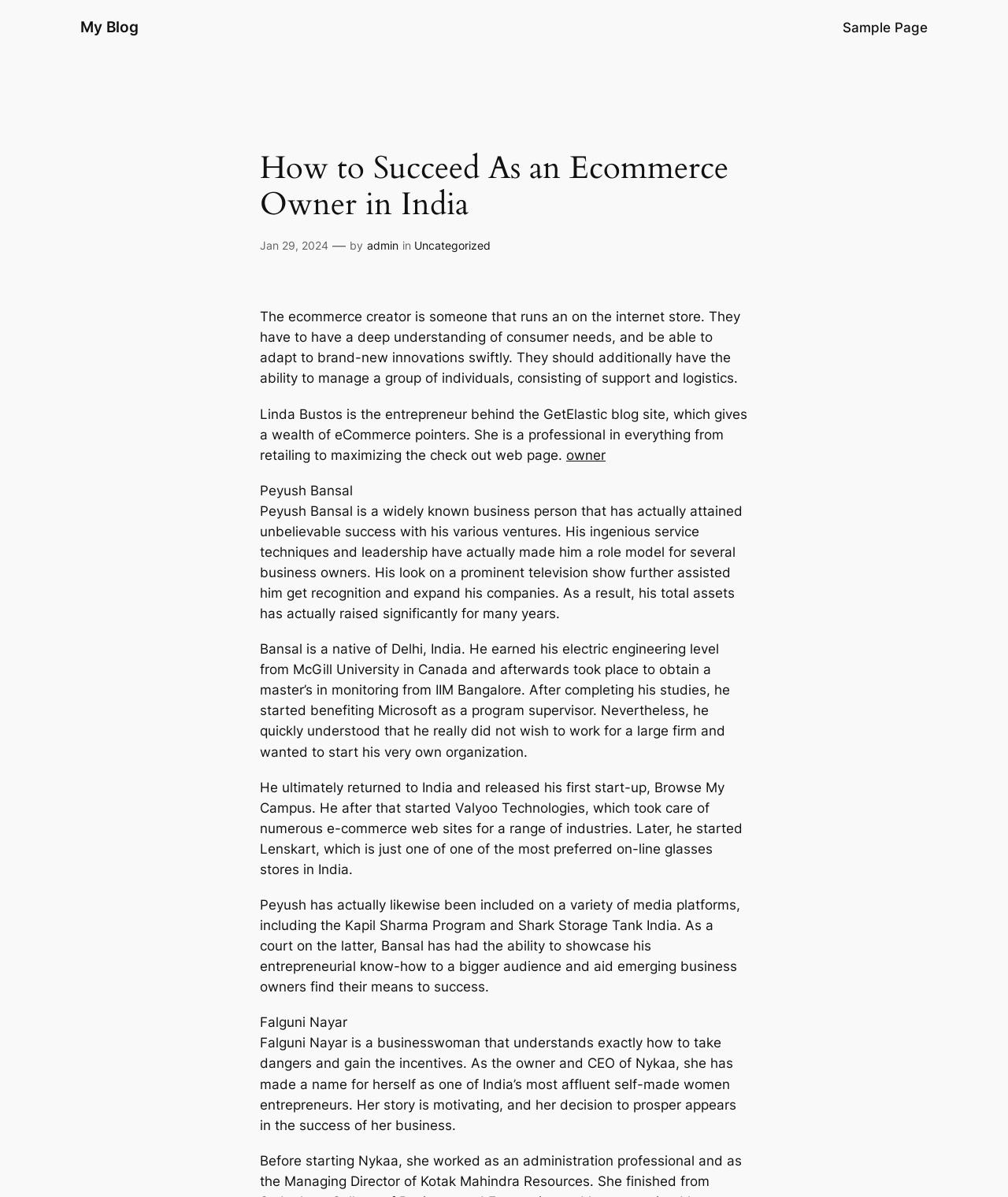Please reply with a single word or brief phrase to the question: 
What is the profession of the person mentioned in the first paragraph?

Ecommerce creator